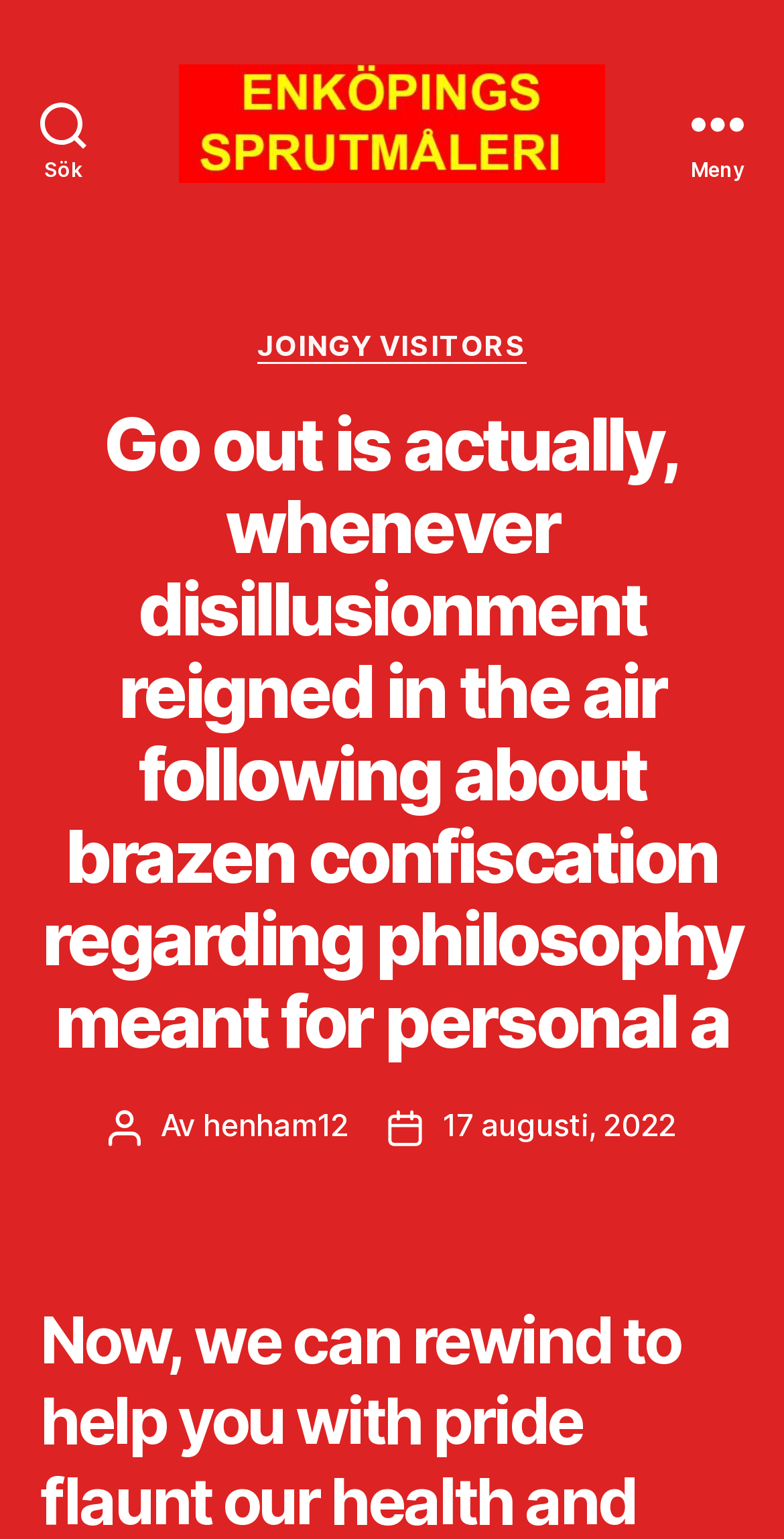Extract the primary header of the webpage and generate its text.

Go out is actually, whenever disillusionment reigned in the air following about brazen confiscation regarding philosophy meant for personal a